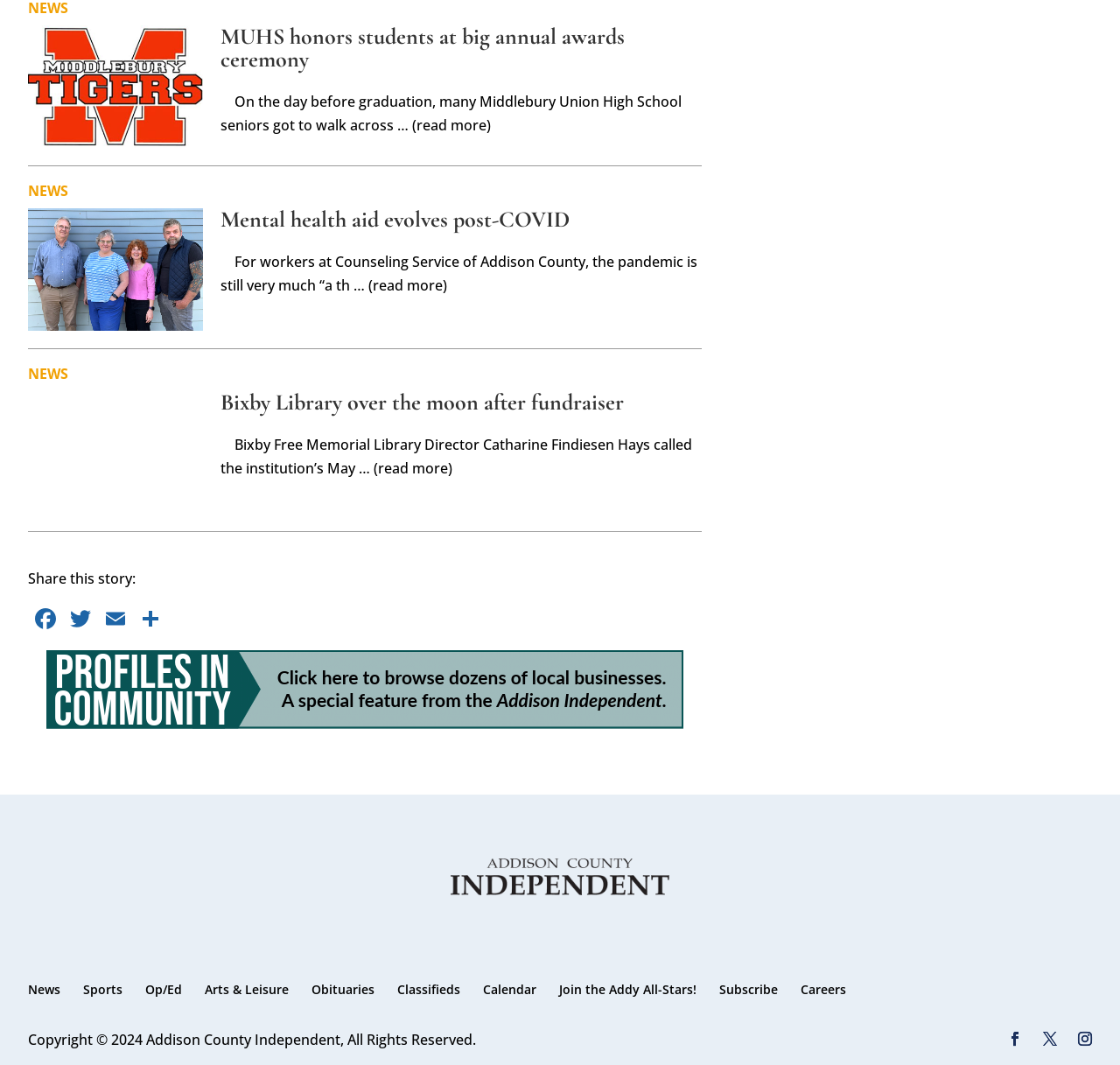Show the bounding box coordinates of the element that should be clicked to complete the task: "Click on the 'News' tab".

[0.025, 0.921, 0.054, 0.937]